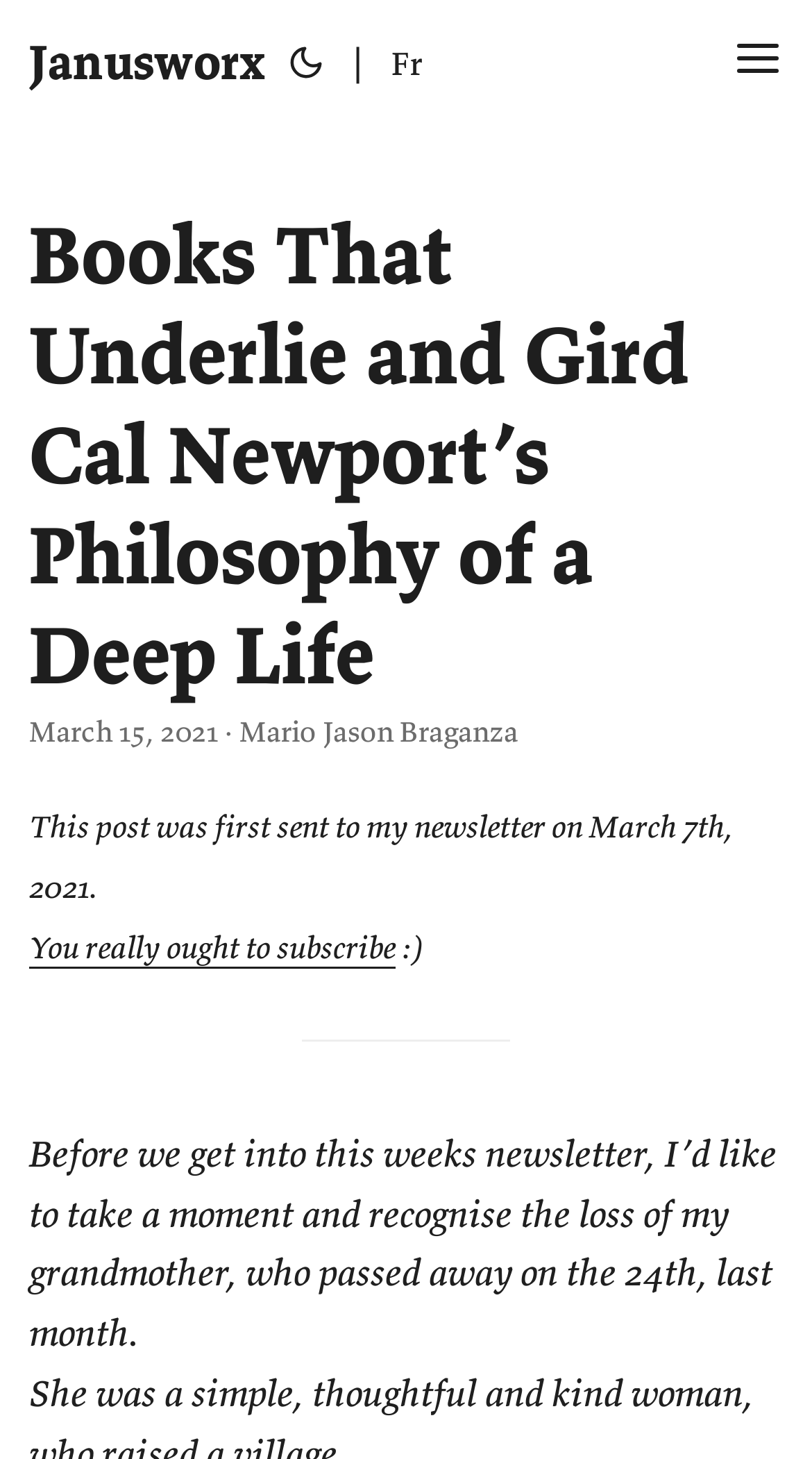Please provide a brief answer to the following inquiry using a single word or phrase:
What is the date of the newsletter?

March 7th, 2021